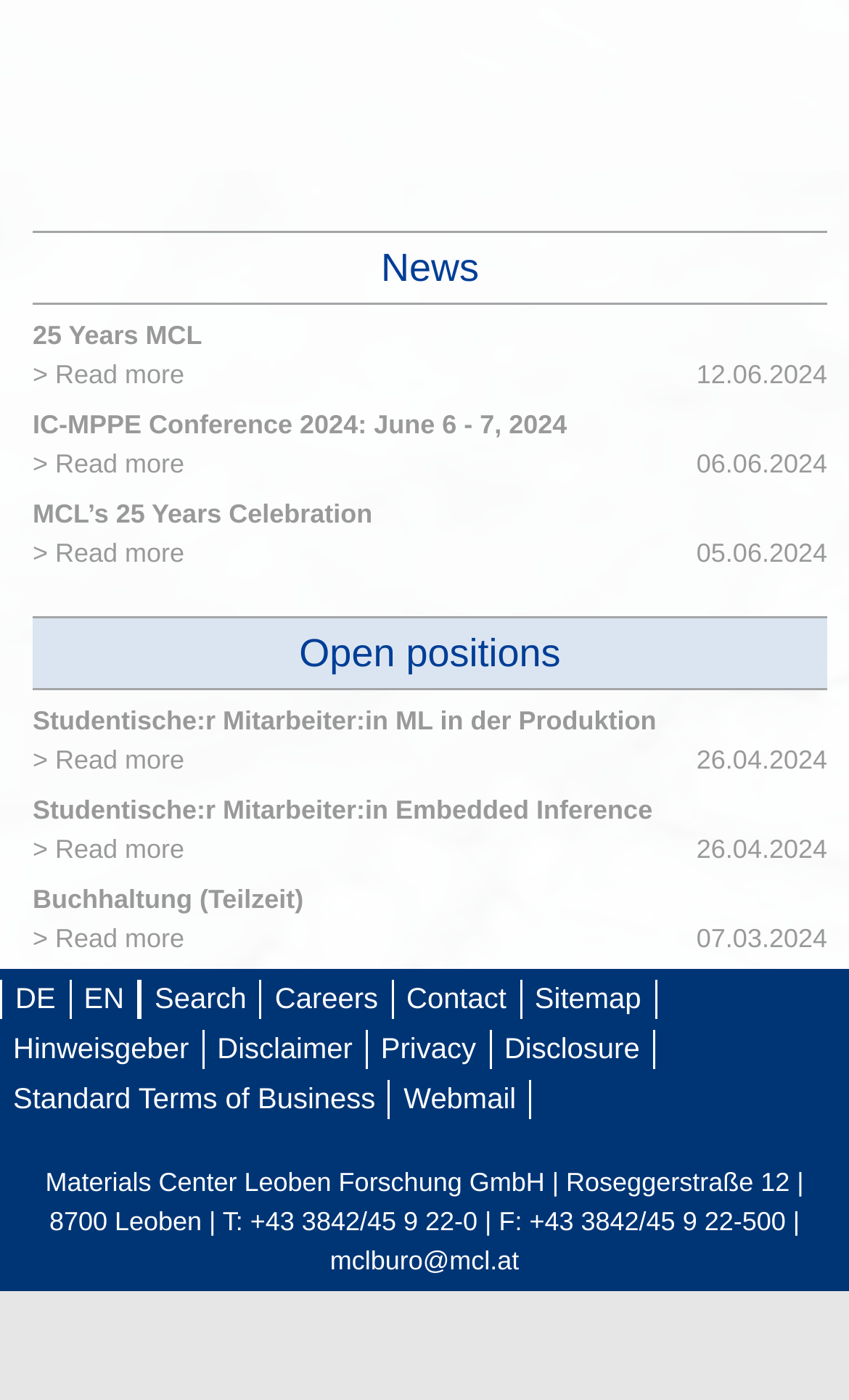Using the element description Read more, predict the bounding box coordinates for the UI element. Provide the coordinates in (top-left x, top-left y, bottom-right x, bottom-right y) format with values ranging from 0 to 1.

[0.065, 0.596, 0.217, 0.618]